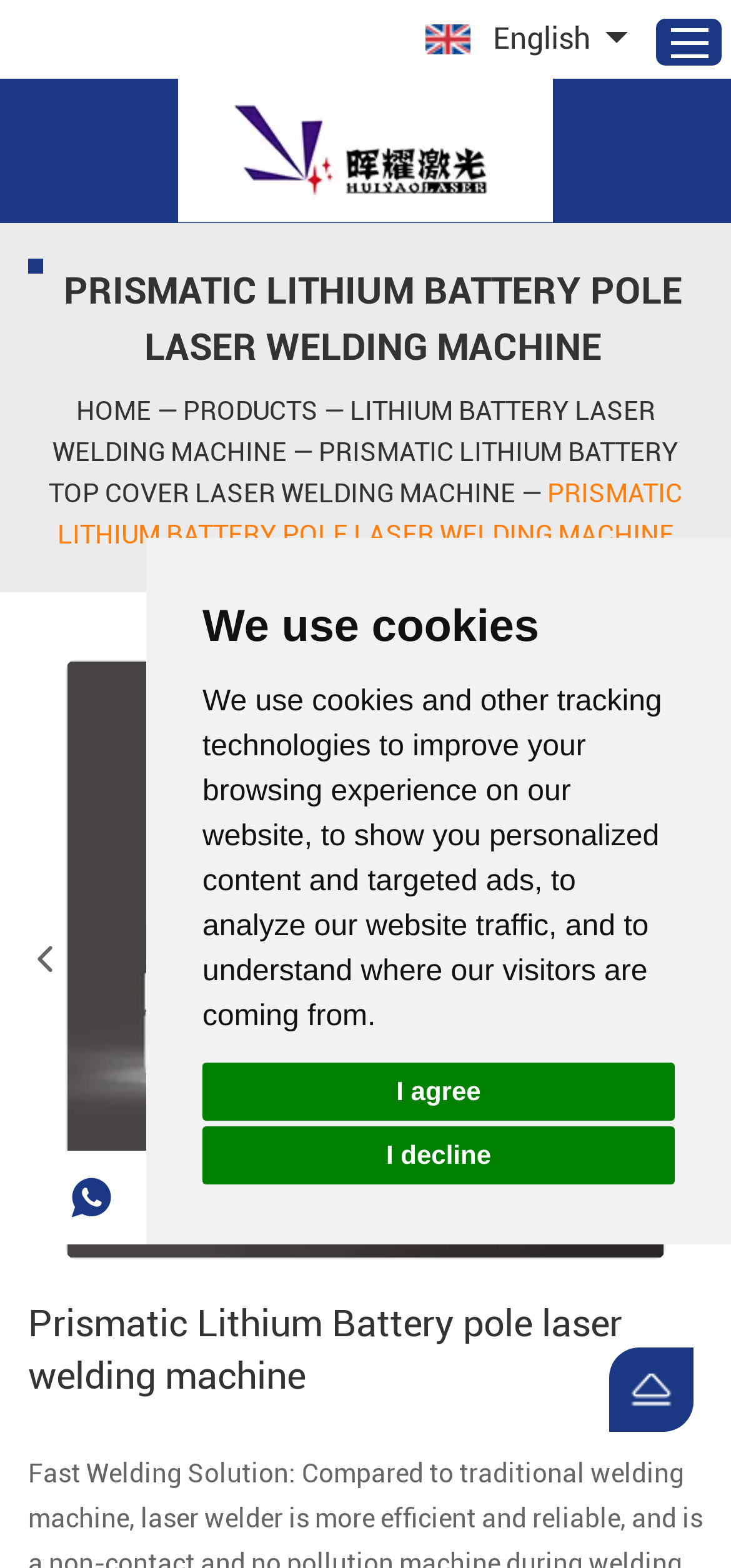Locate the bounding box coordinates of the element to click to perform the following action: 'Switch to English language'. The coordinates should be given as four float values between 0 and 1, in the form of [left, top, right, bottom].

[0.582, 0.012, 0.859, 0.038]